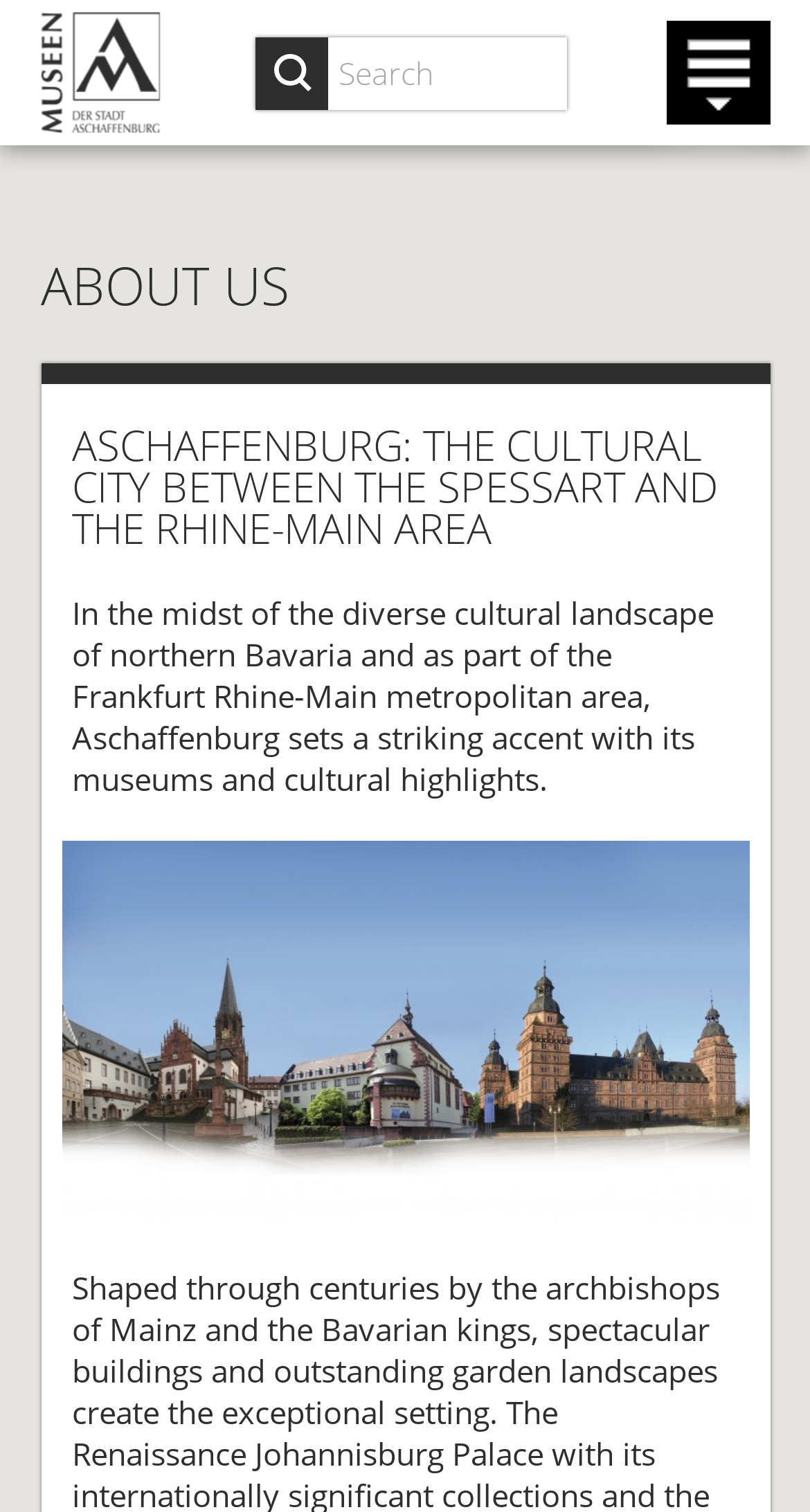How many images are on the webpage?
Look at the image and respond with a single word or a short phrase.

2